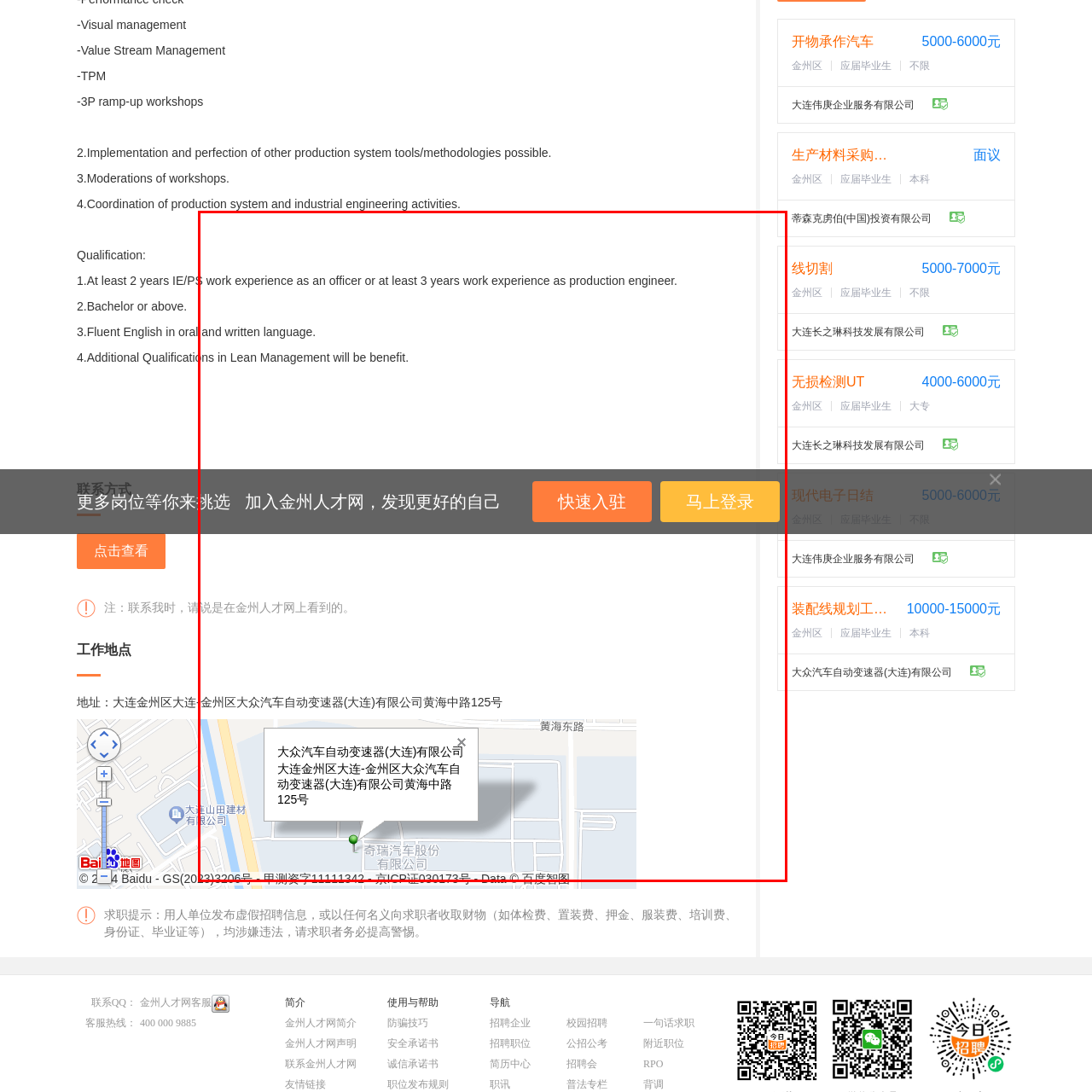Refer to the image marked by the red boundary and provide a single word or phrase in response to the question:
What type of experience is required for the job roles?

Production experience